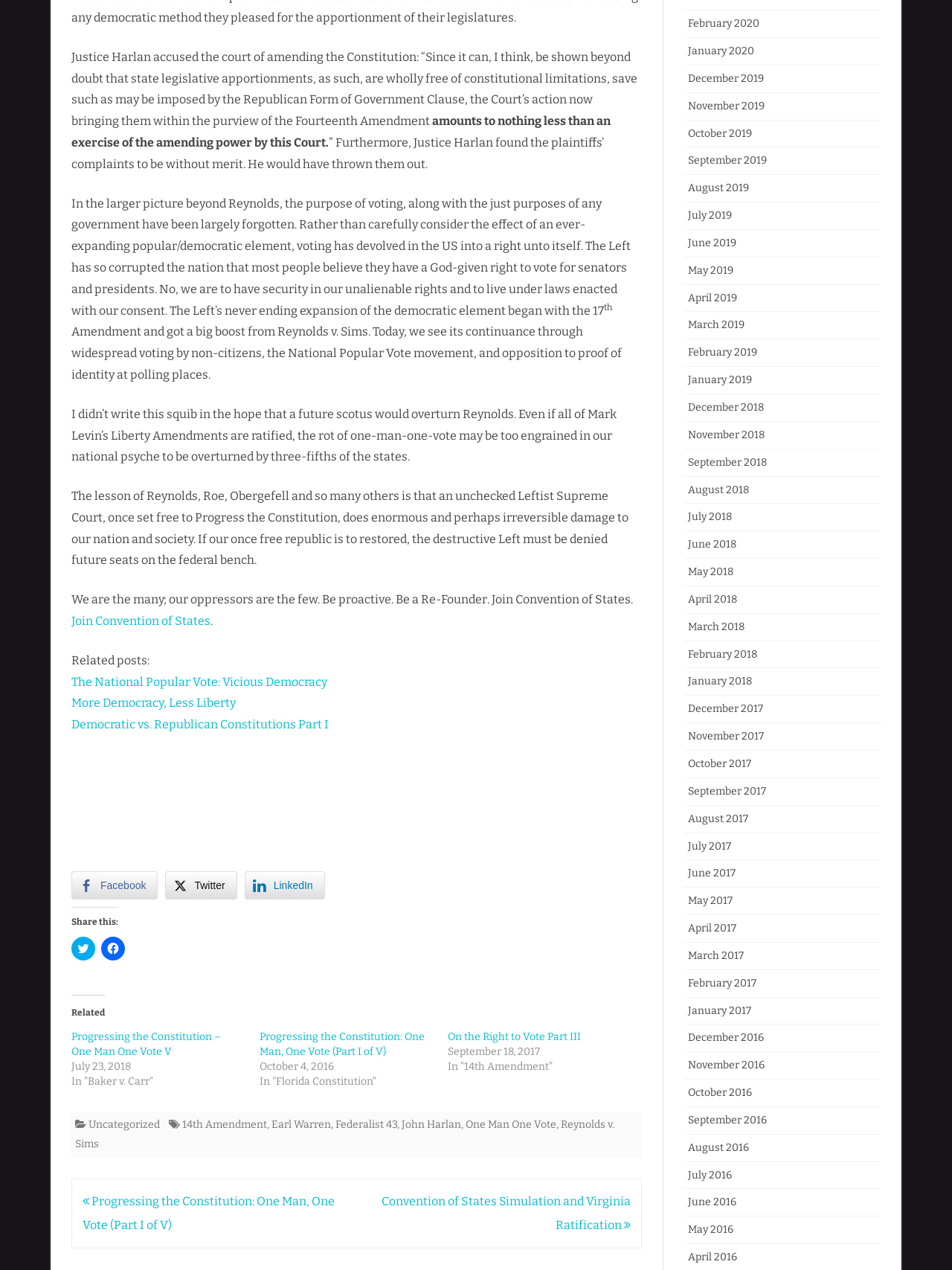Please determine the bounding box coordinates, formatted as (top-left x, top-left y, bottom-right x, bottom-right y), with all values as floating point numbers between 0 and 1. Identify the bounding box of the region described as: Join Convention of States

[0.075, 0.483, 0.221, 0.494]